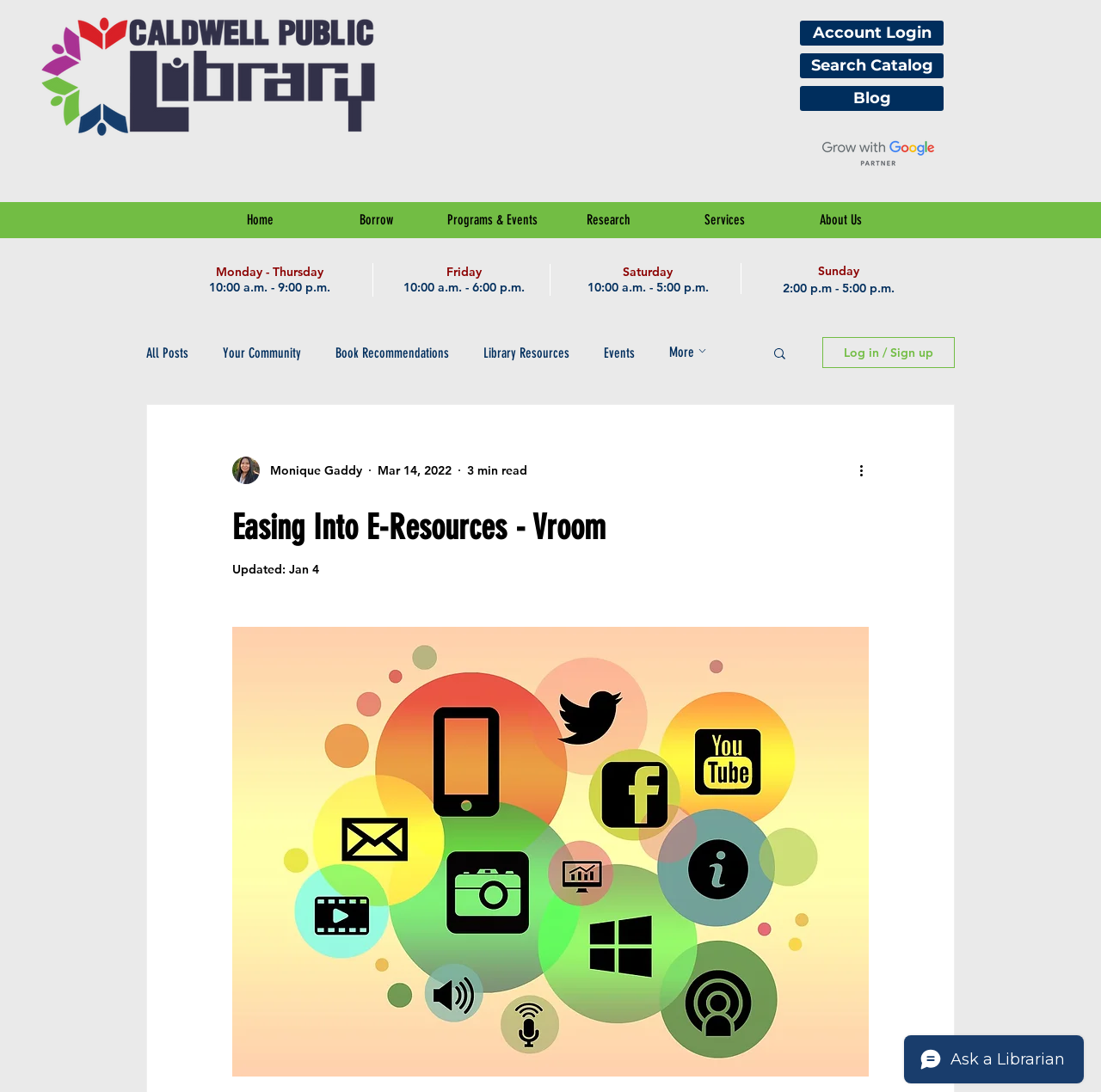Based on the visual content of the image, answer the question thoroughly: What is the topic of the blog post?

I found the answer by looking at the title of the blog post, which is located below the navigation menu. The title of the blog post is 'Easing Into E-Resources - Vroom'.